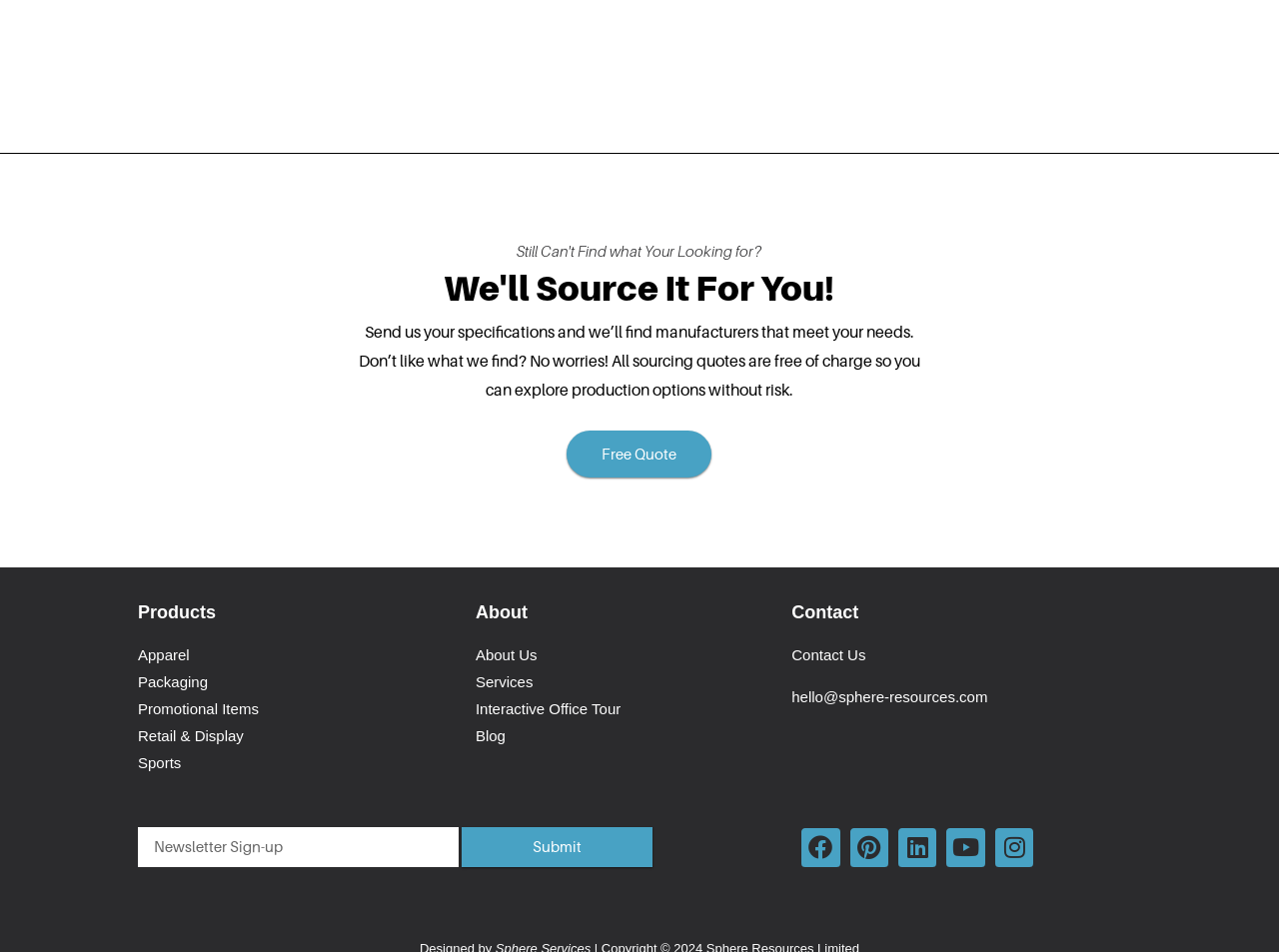How many product categories are listed?
Please give a detailed and thorough answer to the question, covering all relevant points.

The links 'Apparel', 'Packaging', 'Promotional Items', 'Retail & Display', and 'Sports' are listed under the 'Products' heading, indicating that there are 5 product categories.